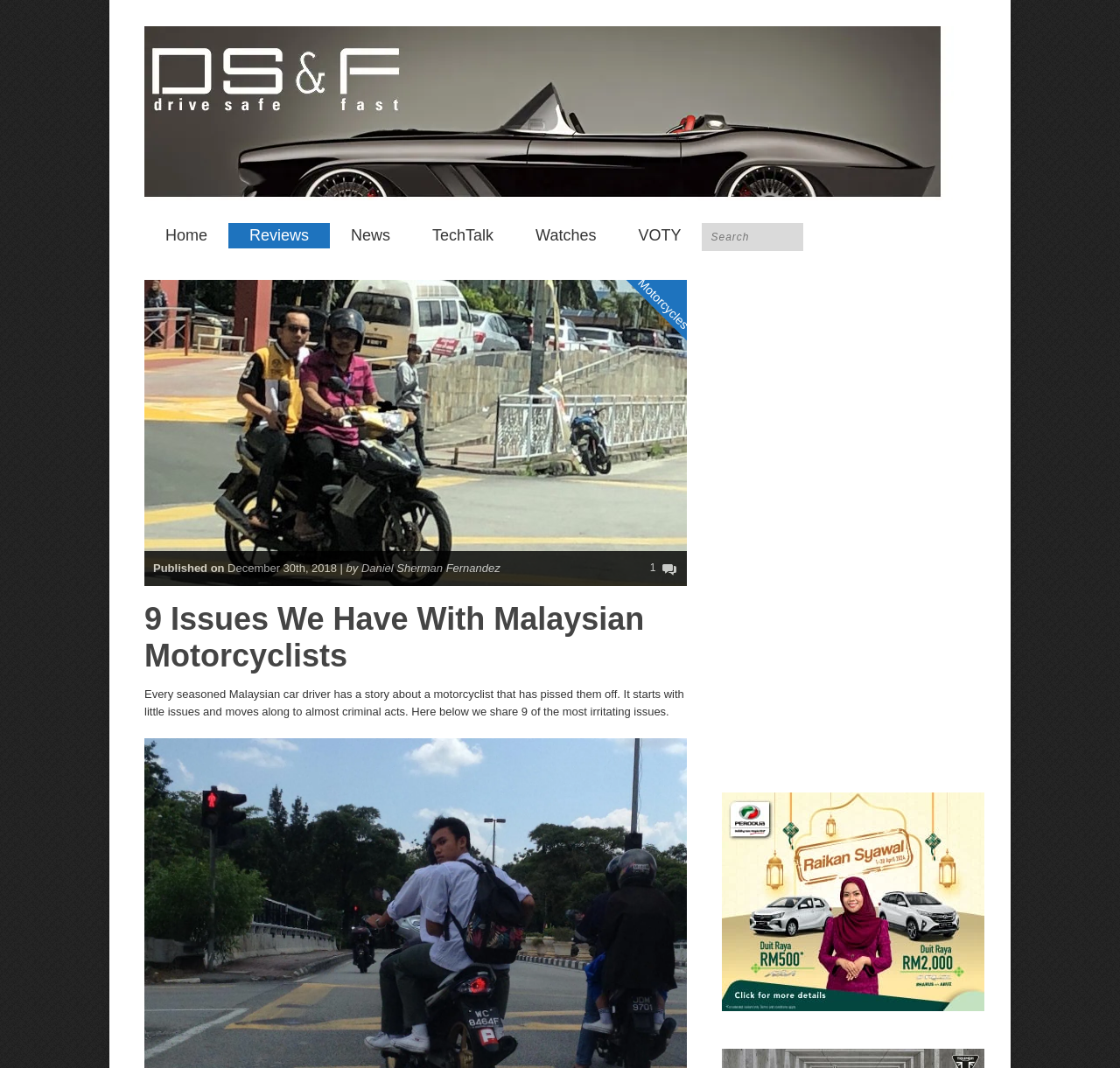What is the website's logo?
Deliver a detailed and extensive answer to the question.

The website's logo is located at the top left corner of the webpage, and it is an image with the text 'DSF.my'.